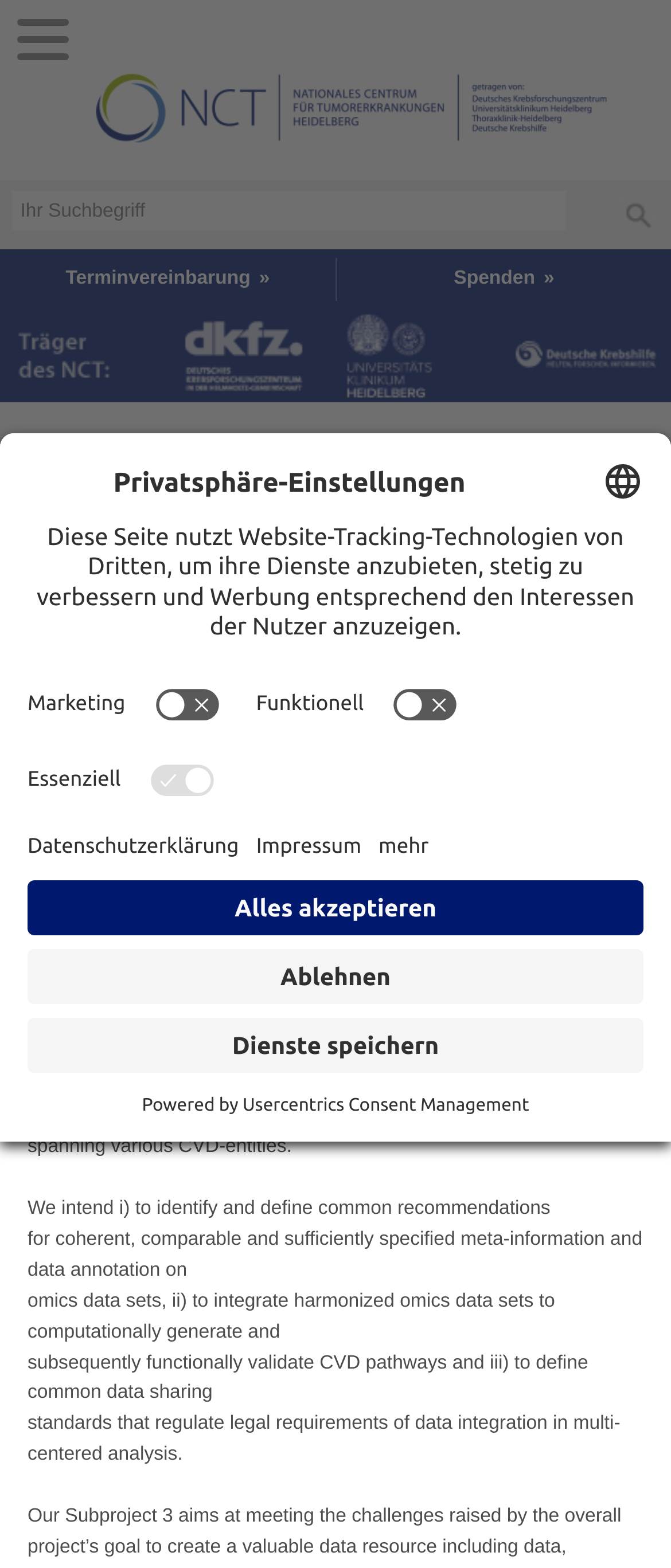Could you indicate the bounding box coordinates of the region to click in order to complete this instruction: "Select language".

[0.897, 0.293, 0.959, 0.32]